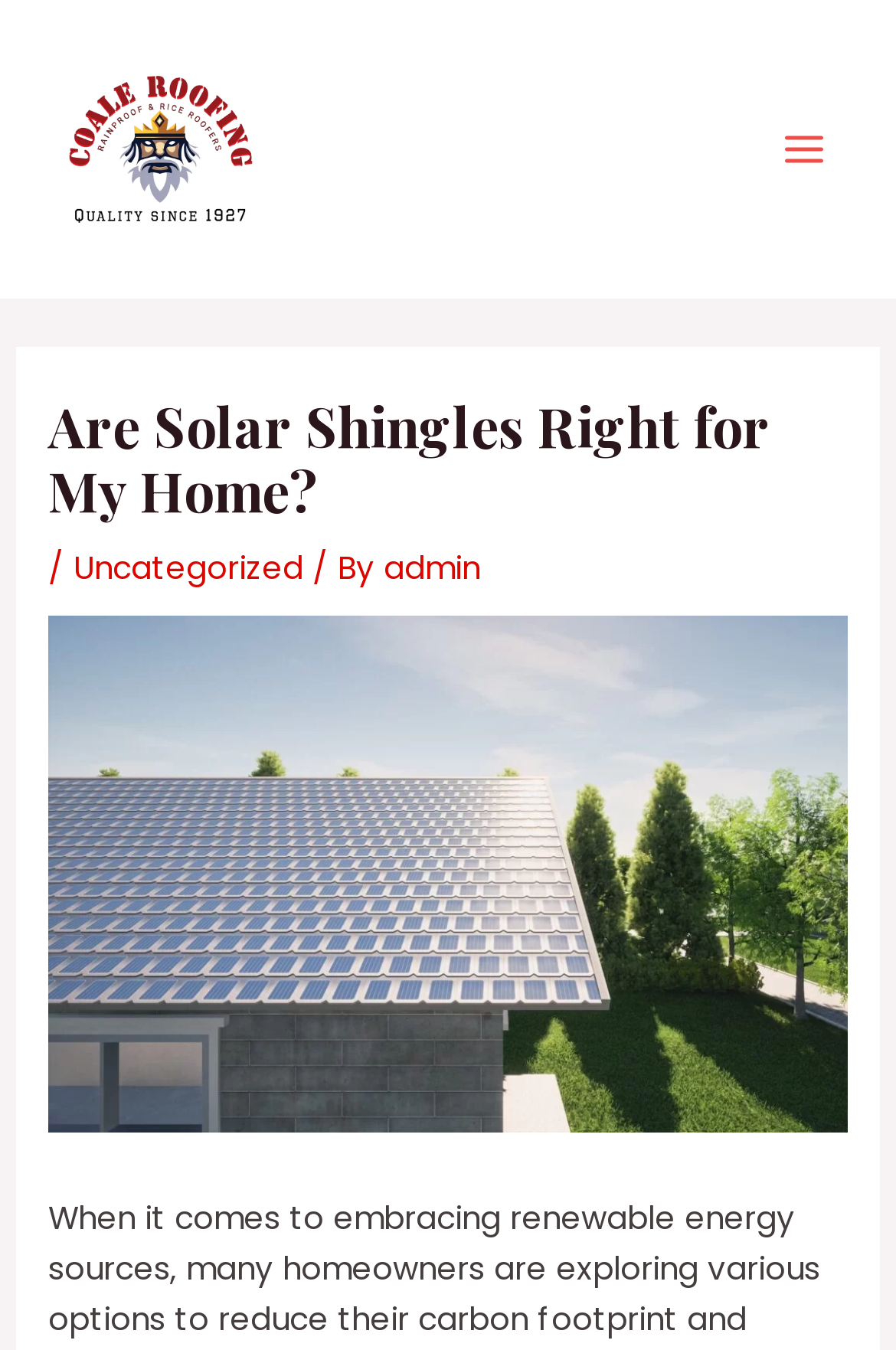Offer a meticulous caption that includes all visible features of the webpage.

The webpage is about exploring renewable energy sources, specifically solar shingles, and their suitability for homeowners. At the top left of the page, there is a link to "Coale Roofing" accompanied by an image with the same name. Below this, there is a button labeled "Main Menu" on the top right side of the page, which is not expanded. 

Next to the "Main Menu" button, there is an image, and below this image, there is a header section that spans almost the entire width of the page. The header section contains a heading that reads "Are Solar Shingles Right for My Home?" followed by a slash and a link to the category "Uncategorized". After this, there is a text "By" and a link to the author "admin". 

Above the header section, there is a text "Post navigation" located at the top left corner of the page.